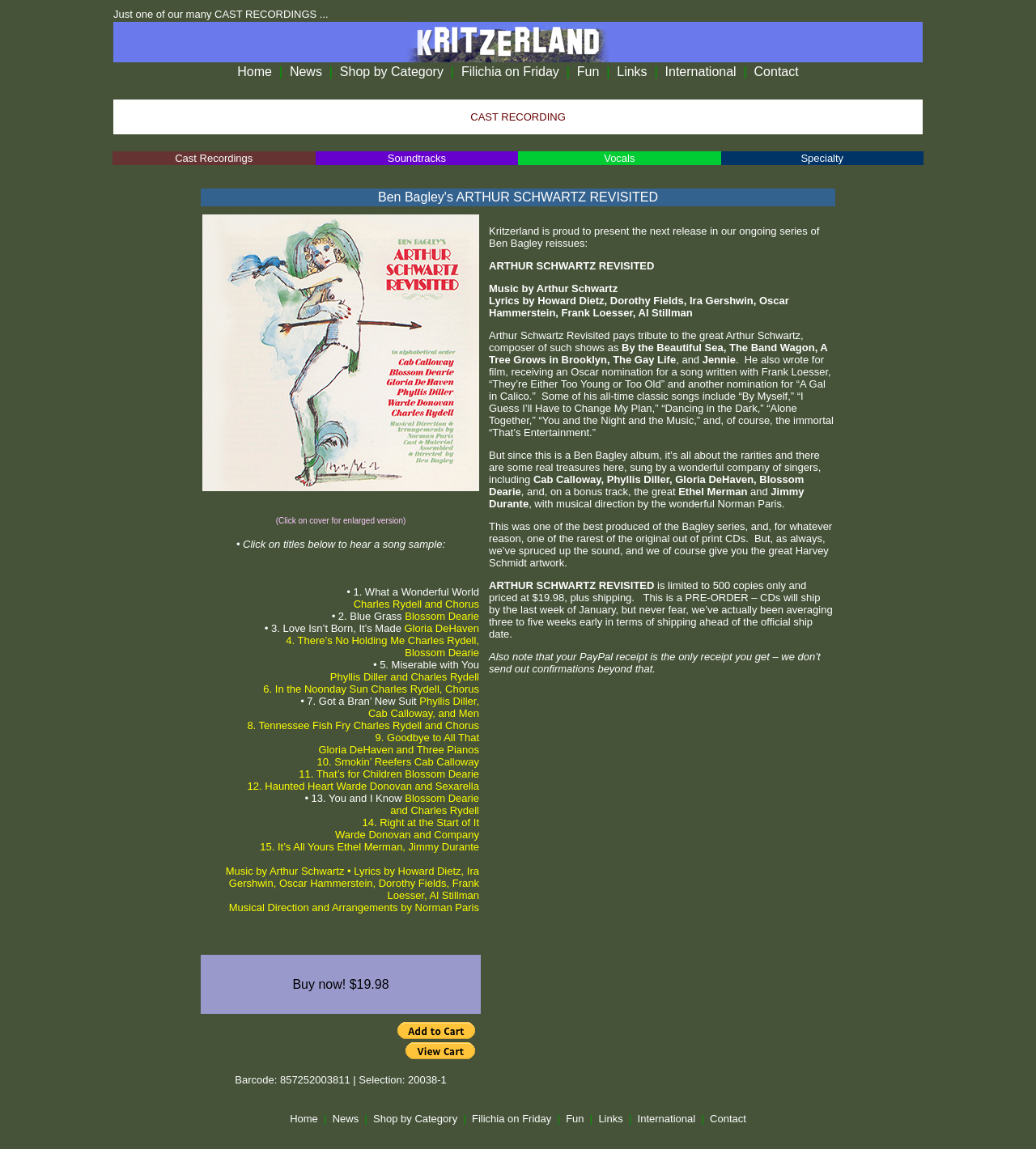What is the price of the album?
Give a one-word or short-phrase answer derived from the screenshot.

$19.98